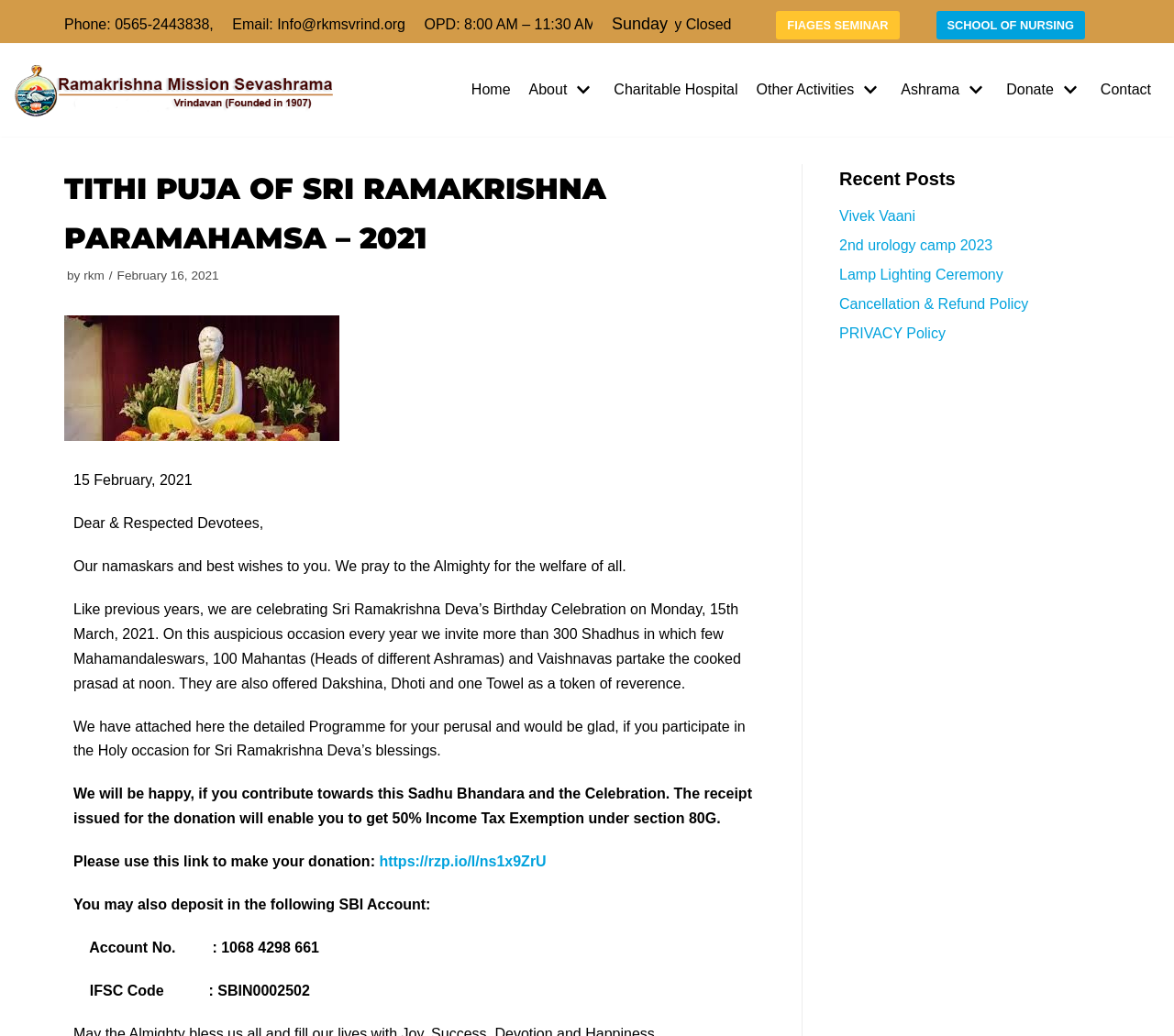Locate the bounding box coordinates of the clickable element to fulfill the following instruction: "Donate to the charity". Provide the coordinates as four float numbers between 0 and 1 in the format [left, top, right, bottom].

[0.857, 0.075, 0.922, 0.098]